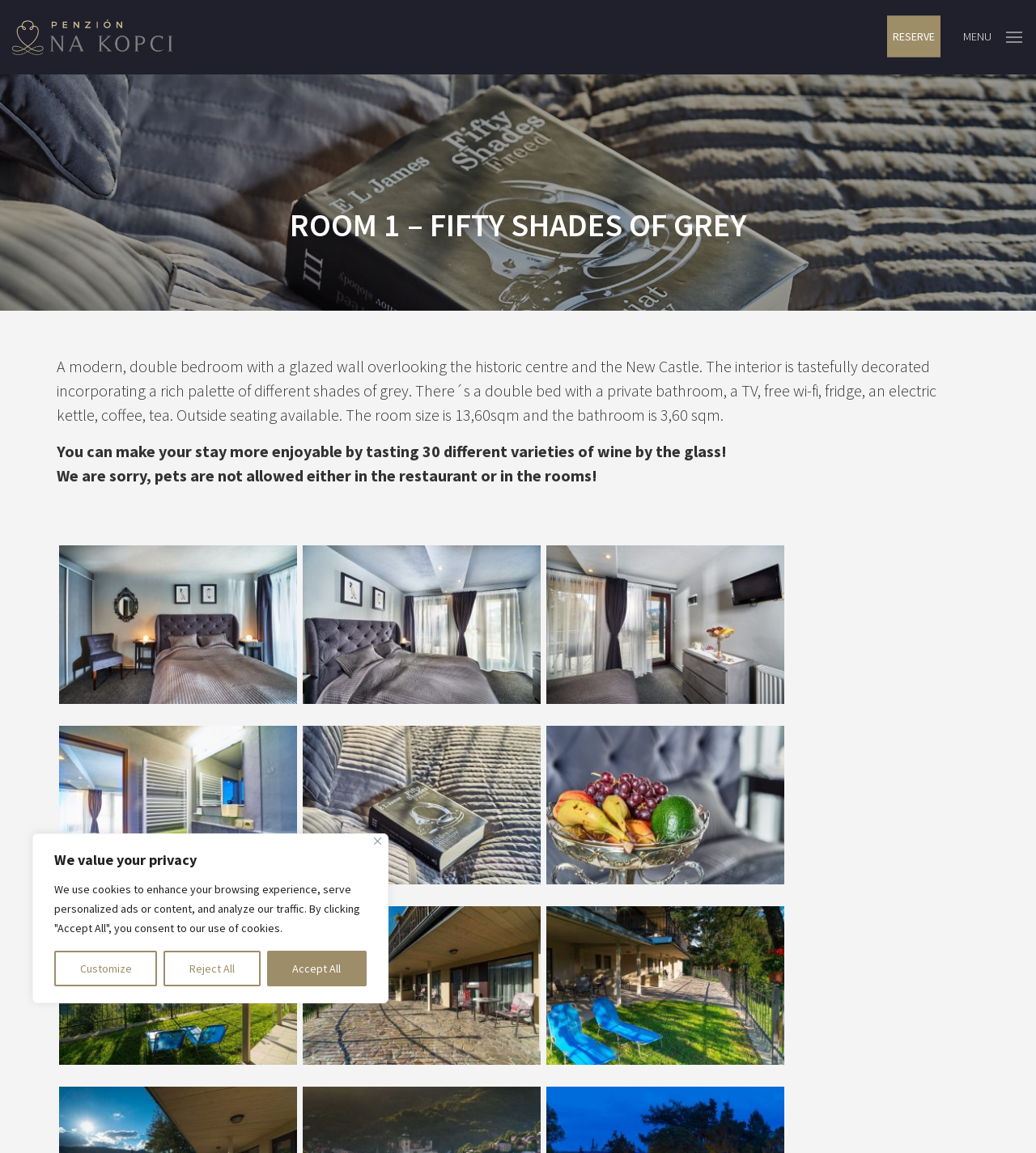Pinpoint the bounding box coordinates of the clickable area needed to execute the instruction: "Click the PWH_3116 copy image". The coordinates should be specified as four float numbers between 0 and 1, i.e., [left, top, right, bottom].

[0.055, 0.471, 0.289, 0.613]